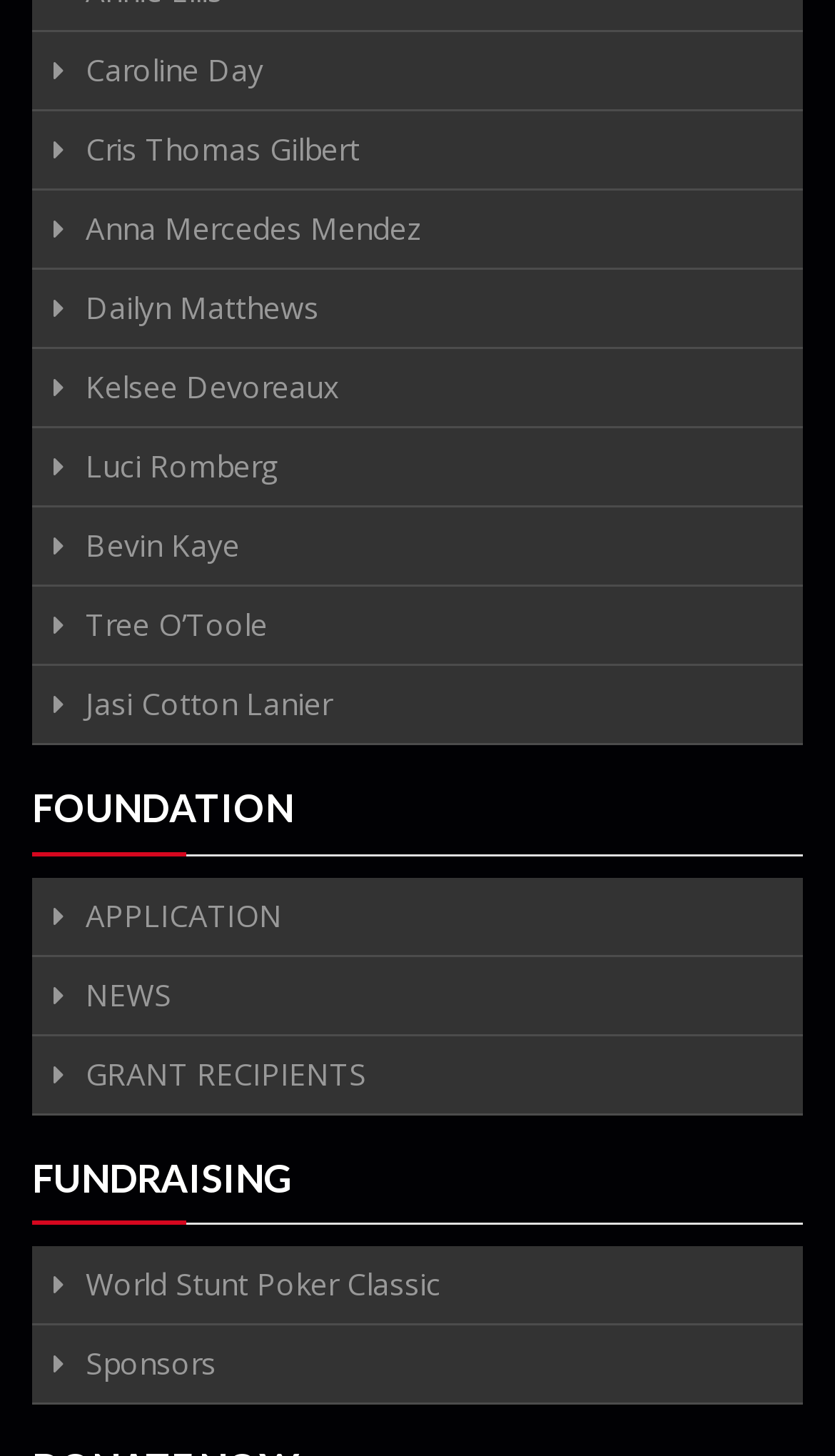Provide a brief response in the form of a single word or phrase:
How many links are there under FOUNDATION?

9